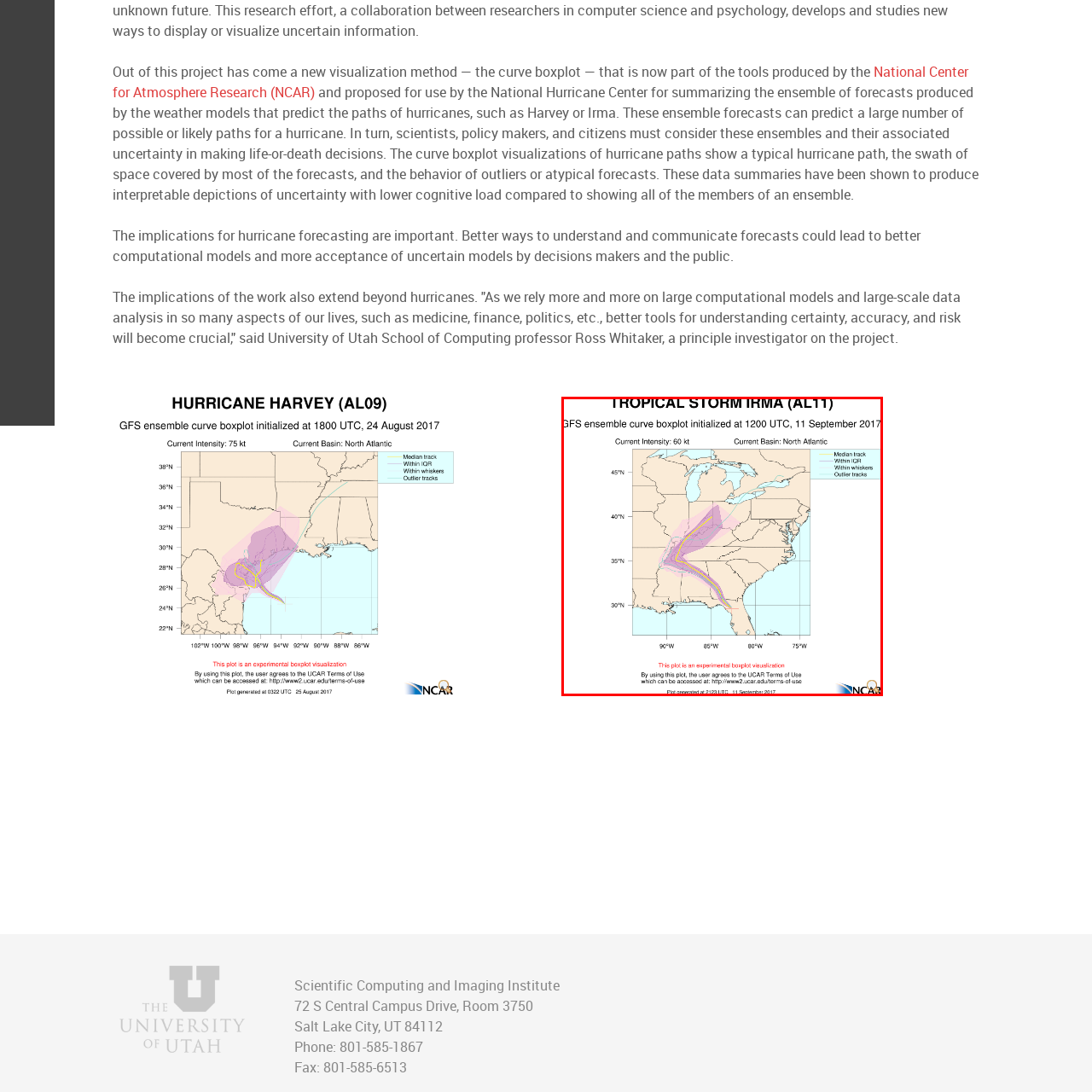What do the whiskers on the plot represent?
Please observe the details within the red bounding box in the image and respond to the question with a detailed explanation based on what you see.

The whiskers on the plot indicate the range of model forecasts, demonstrating the variability and potential trajectories of the storm. This feature provides insight into the uncertainty involved in predicting hurricane paths.